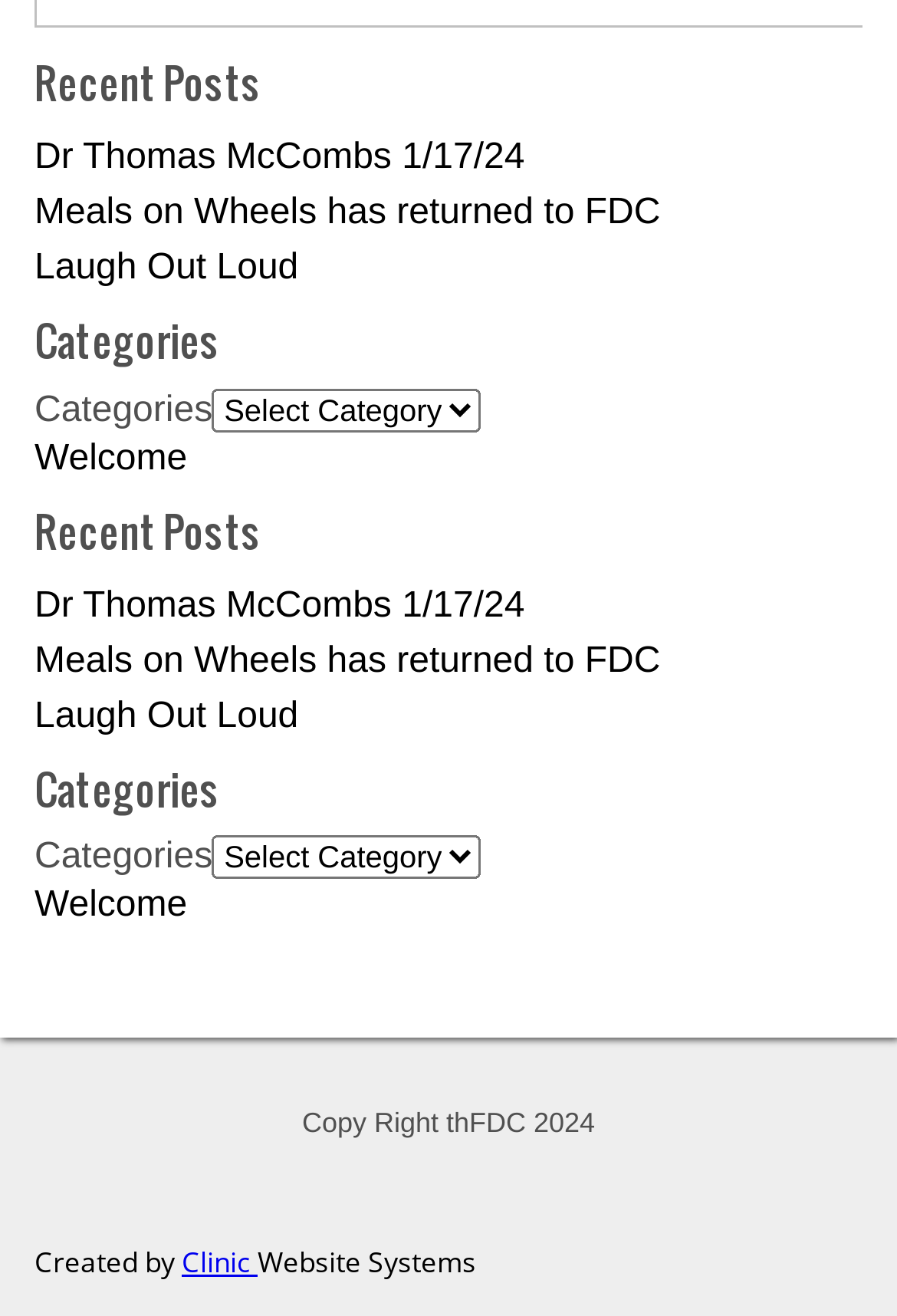Could you locate the bounding box coordinates for the section that should be clicked to accomplish this task: "select a category".

[0.237, 0.295, 0.537, 0.328]